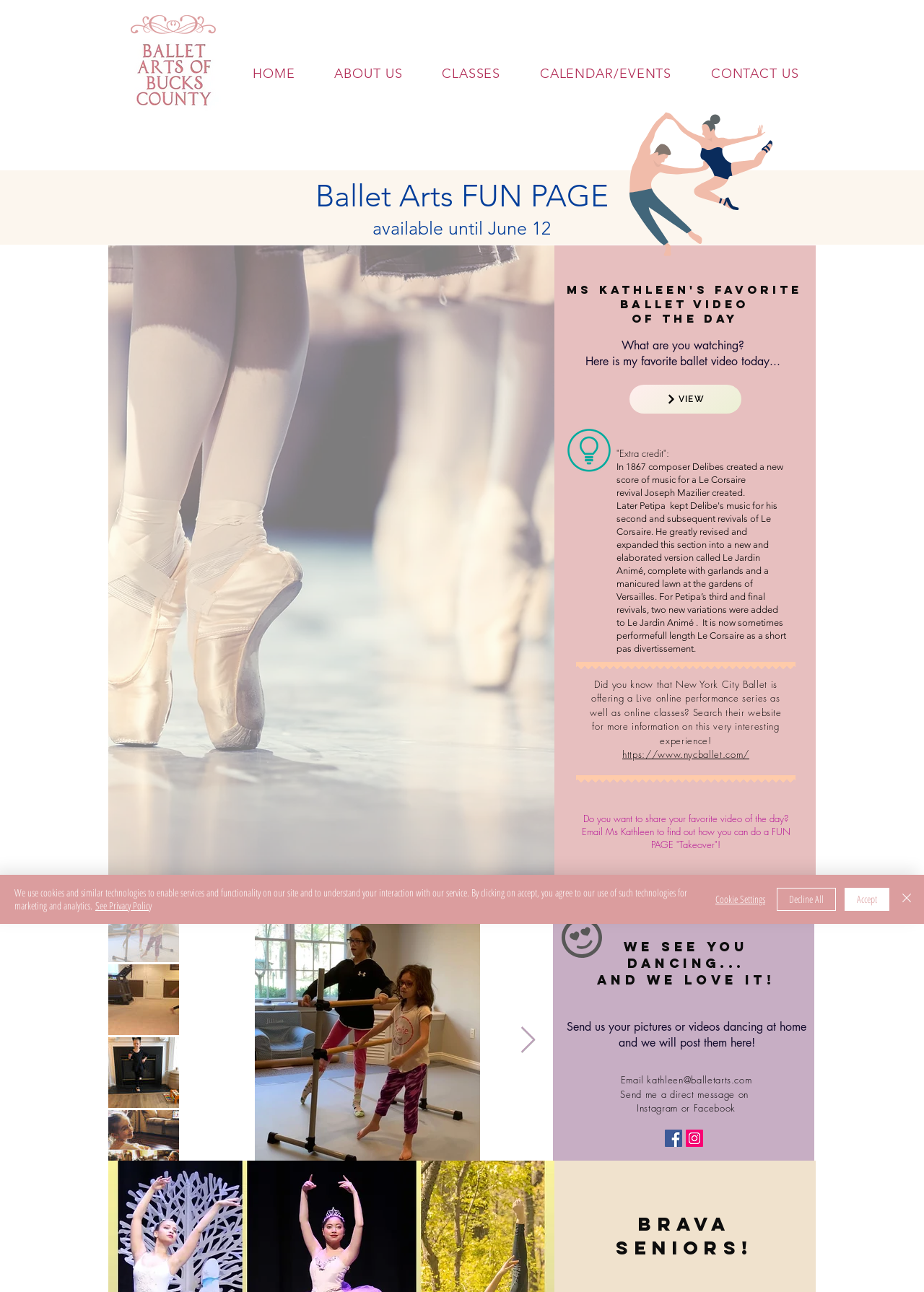Please locate the bounding box coordinates of the region I need to click to follow this instruction: "Click the 'Next Item' button".

[0.562, 0.794, 0.58, 0.816]